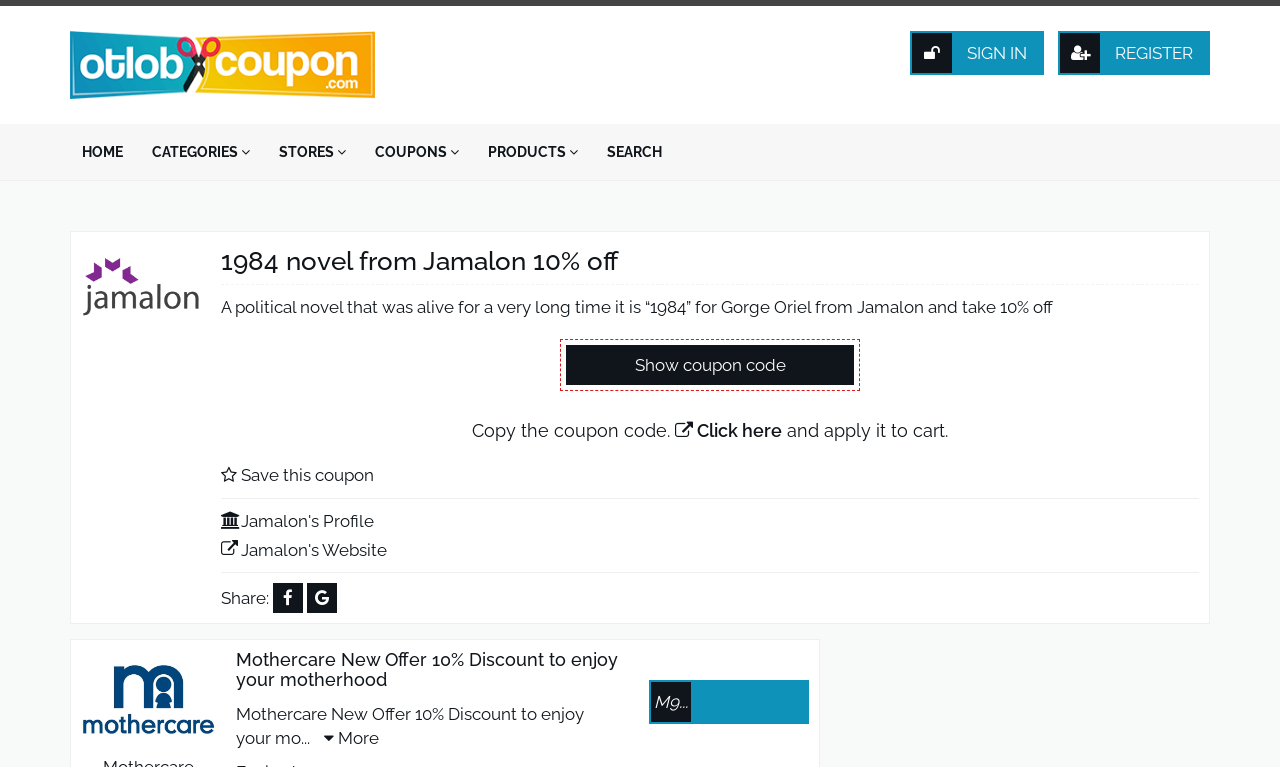Find the bounding box coordinates of the area that needs to be clicked in order to achieve the following instruction: "Go to home page". The coordinates should be specified as four float numbers between 0 and 1, i.e., [left, top, right, bottom].

[0.055, 0.174, 0.105, 0.223]